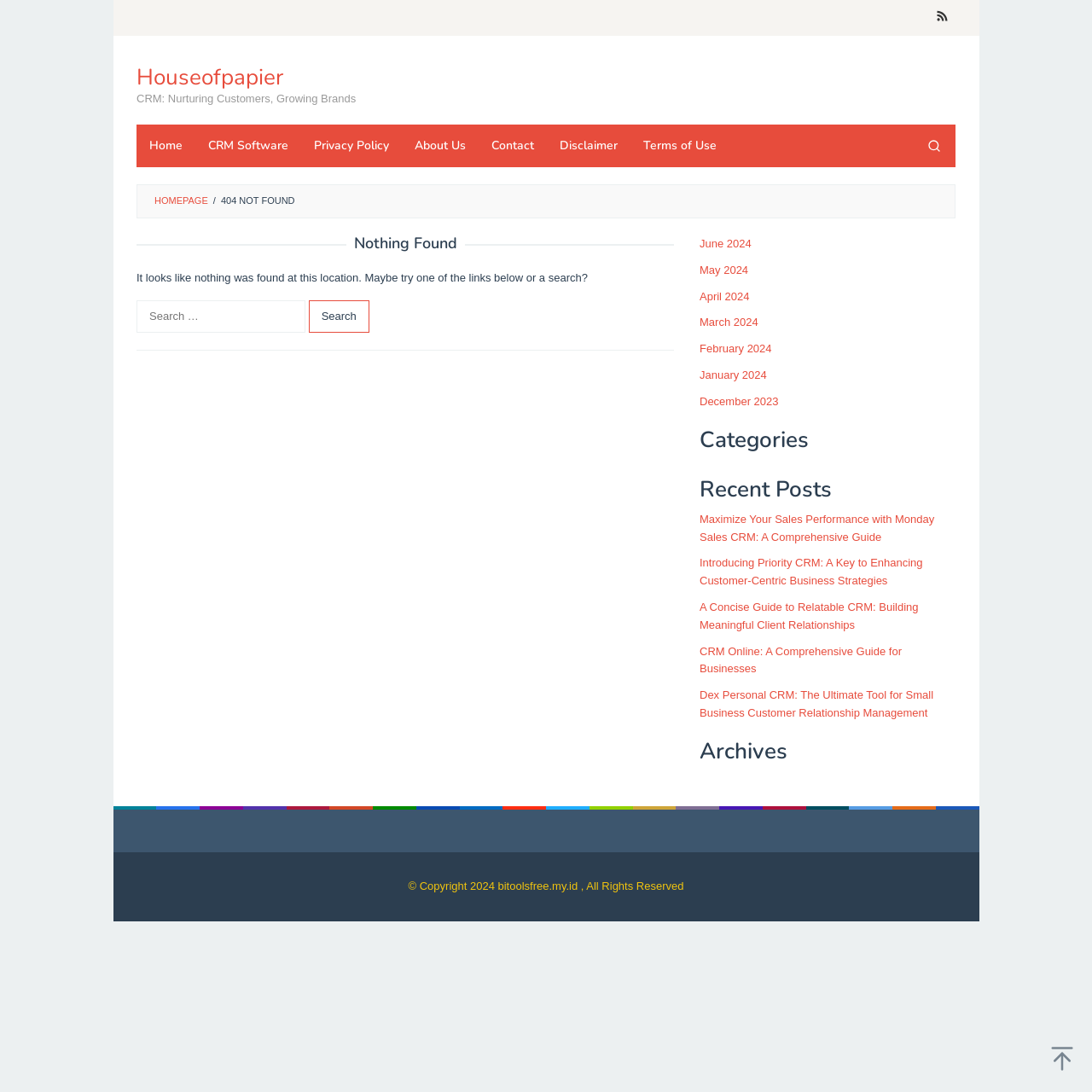Please identify the bounding box coordinates of the region to click in order to complete the task: "Call +61 3 9580 4420". The coordinates must be four float numbers between 0 and 1, specified as [left, top, right, bottom].

None